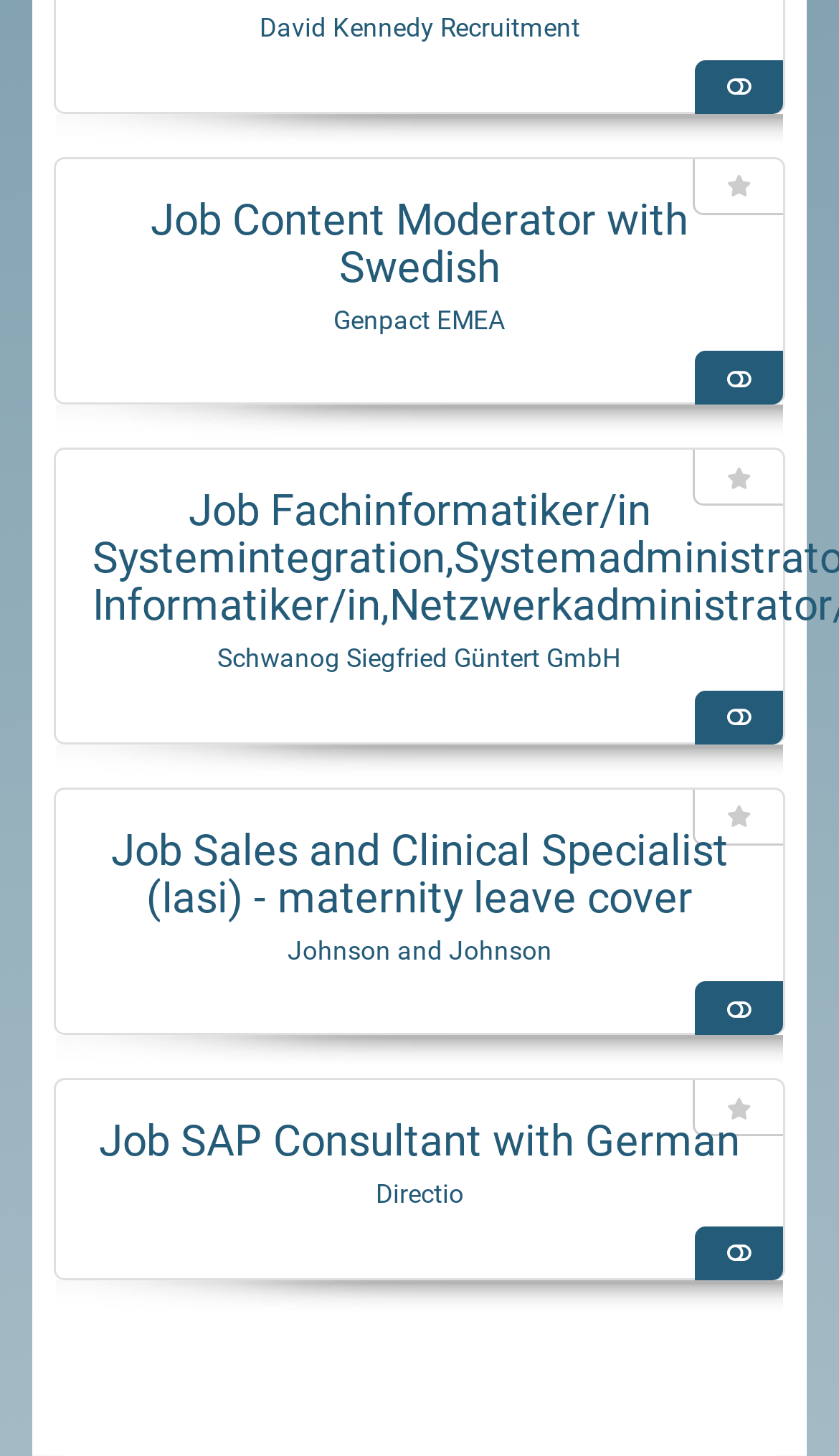Locate the bounding box coordinates of the clickable element to fulfill the following instruction: "Go to the website of 'Johnson and Johnson'". Provide the coordinates as four float numbers between 0 and 1 in the format [left, top, right, bottom].

[0.342, 0.643, 0.658, 0.663]